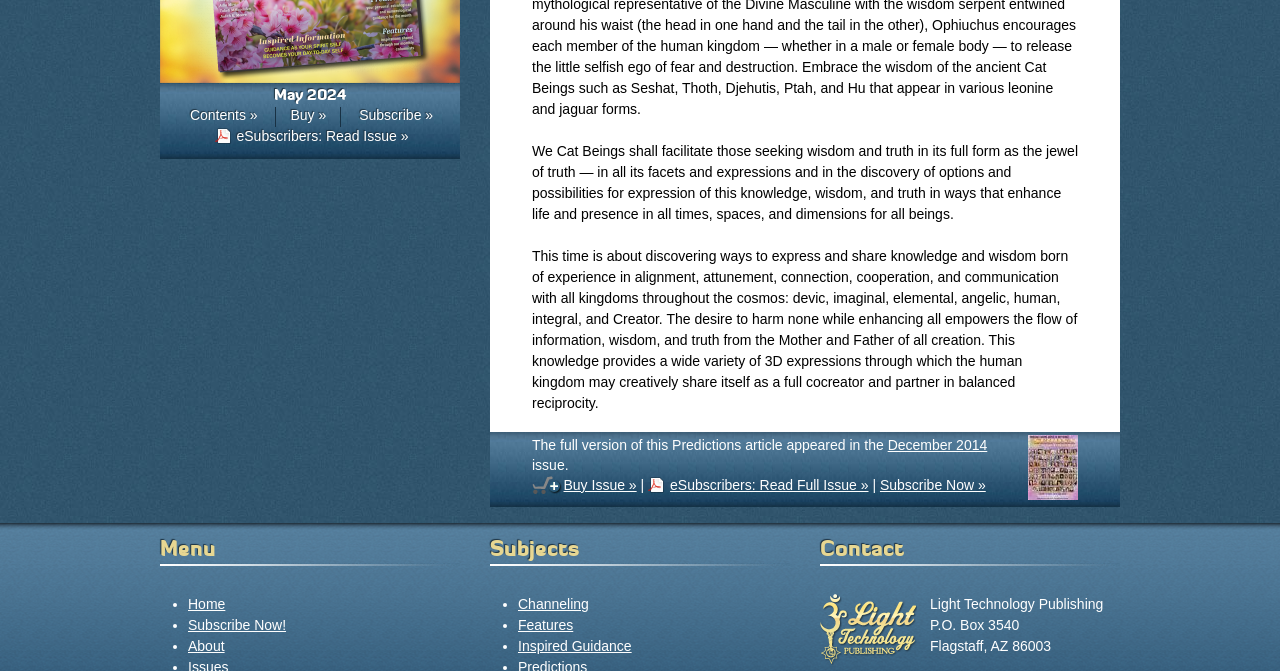Please determine the bounding box coordinates for the element with the description: "eSubscribers: Read Full Issue »".

[0.506, 0.708, 0.679, 0.738]